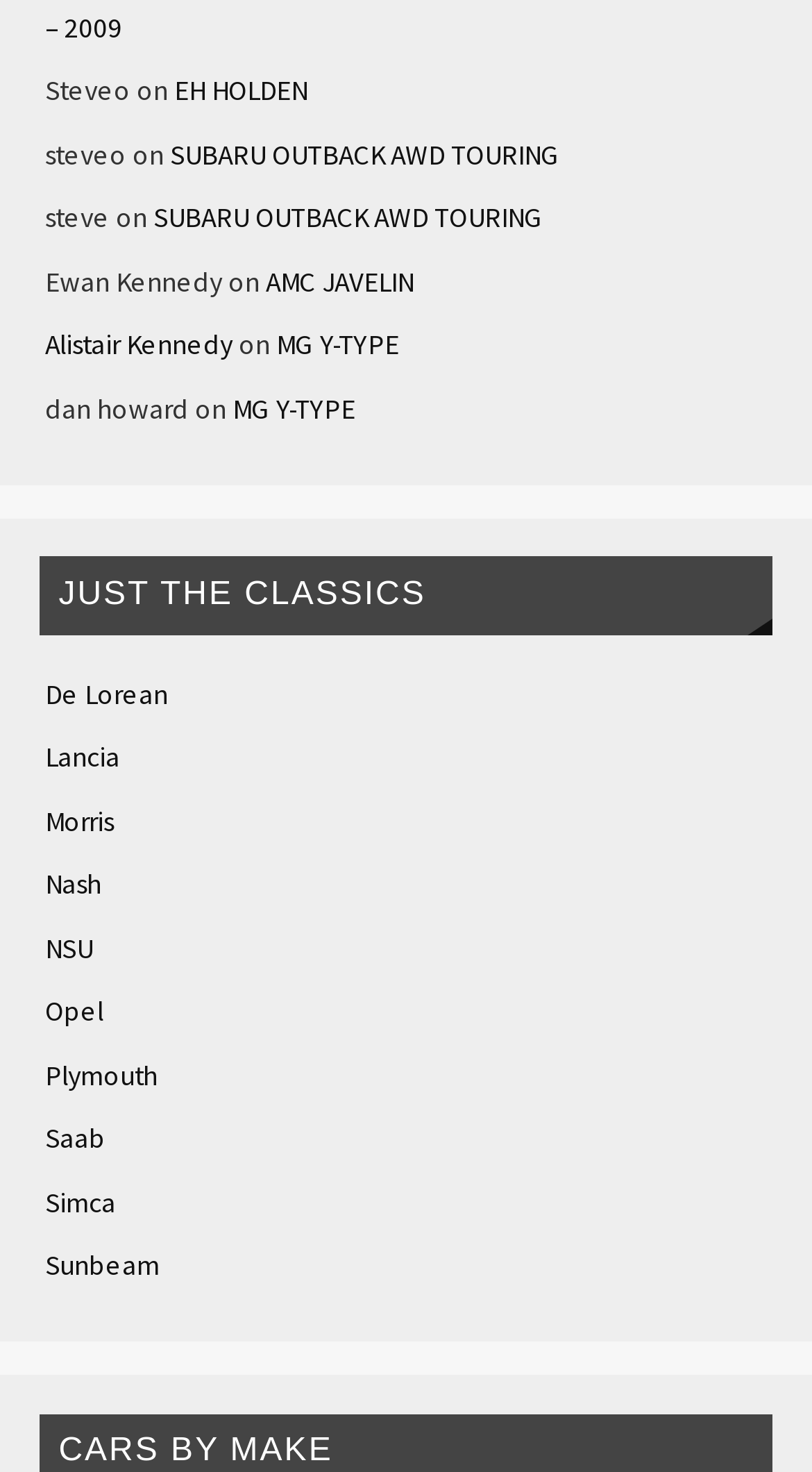Who is the author of the first article?
Please give a well-detailed answer to the question.

I looked at the topmost section of the webpage and found the text 'Steveo' followed by 'on' and a link to 'EH HOLDEN', which suggests that Steveo is the author of the first article.